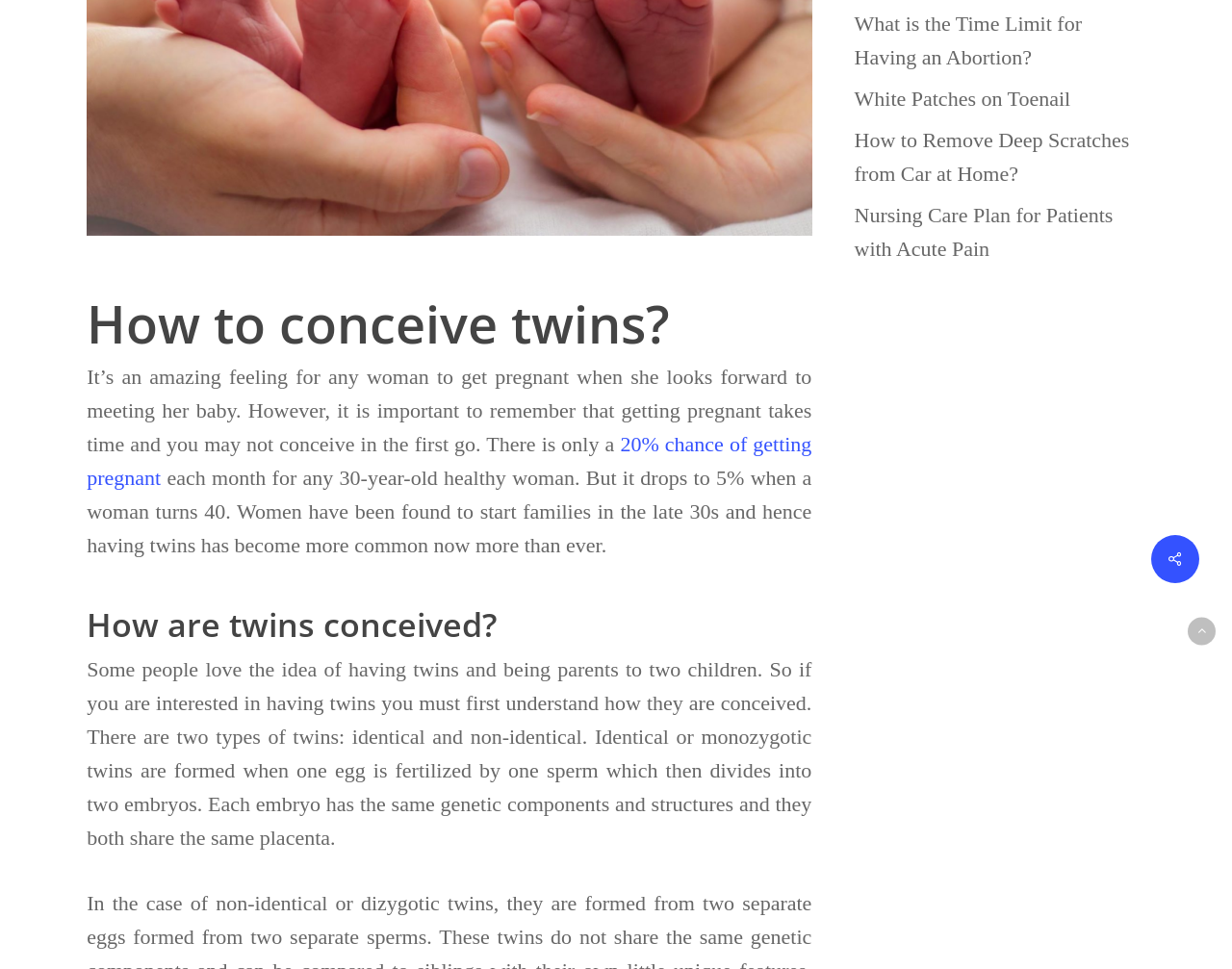Using the description "WiFi-6", predict the bounding box of the relevant HTML element.

None